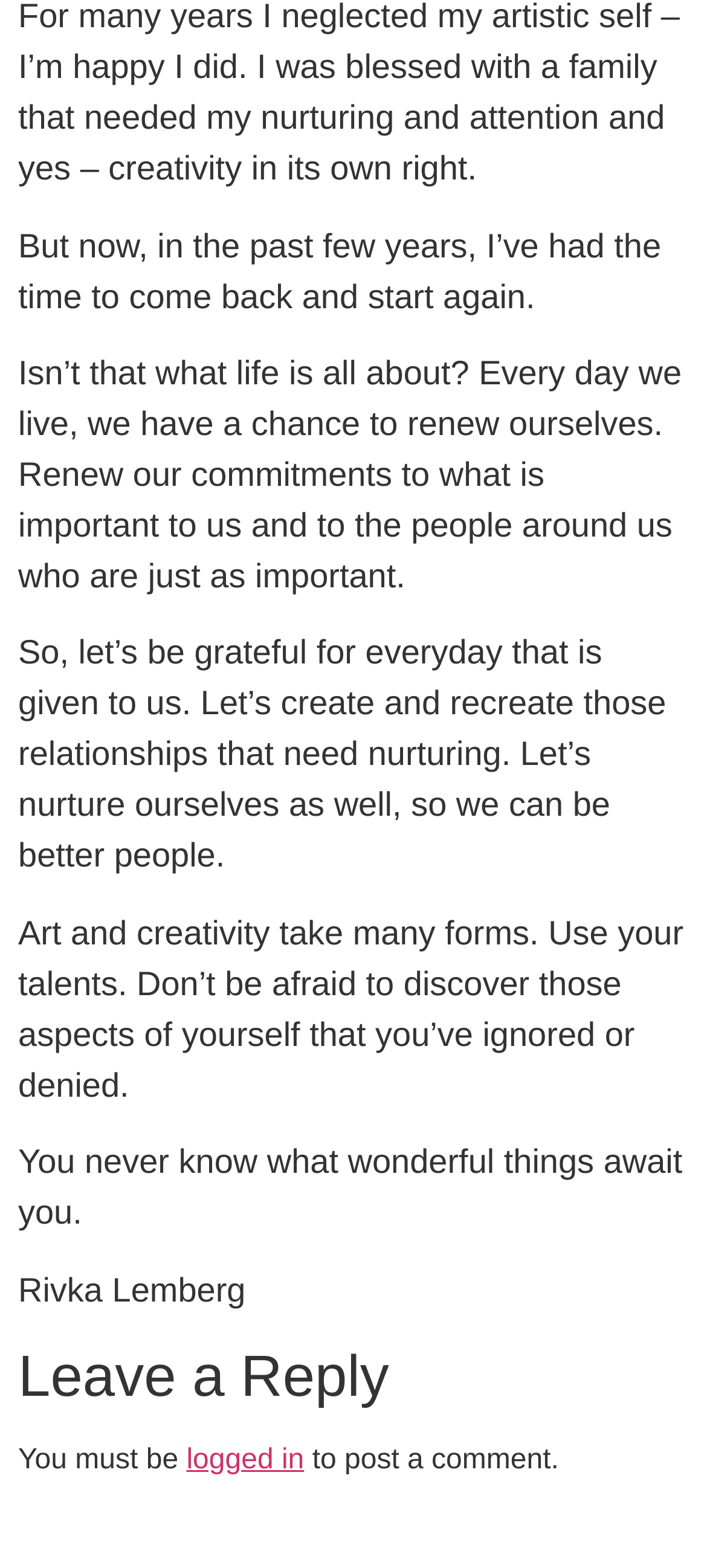Please reply with a single word or brief phrase to the question: 
What is required to post a comment?

To be logged in